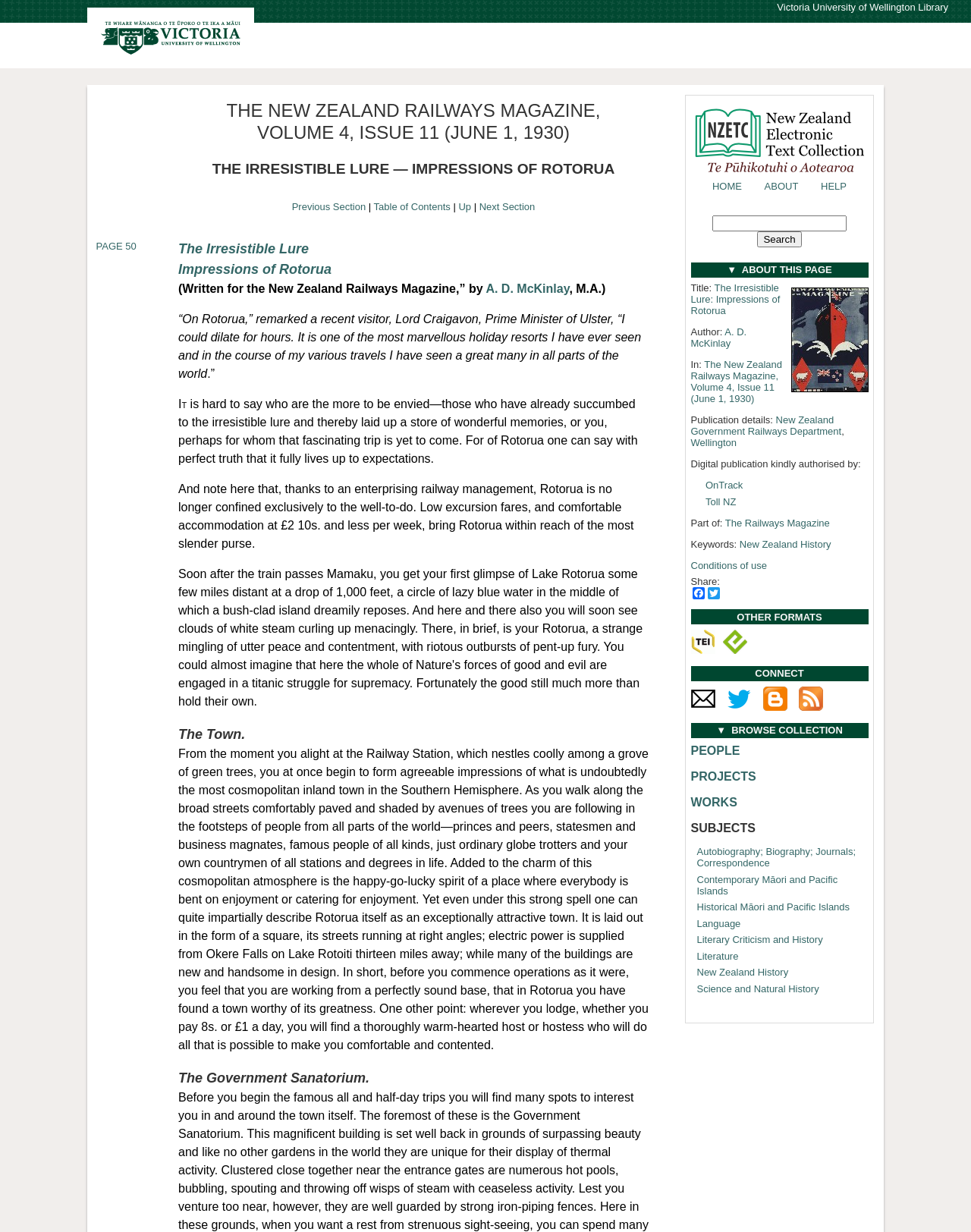What is the title of the article?
Using the image, respond with a single word or phrase.

The Irresistible Lure — Impressions of Rotorua